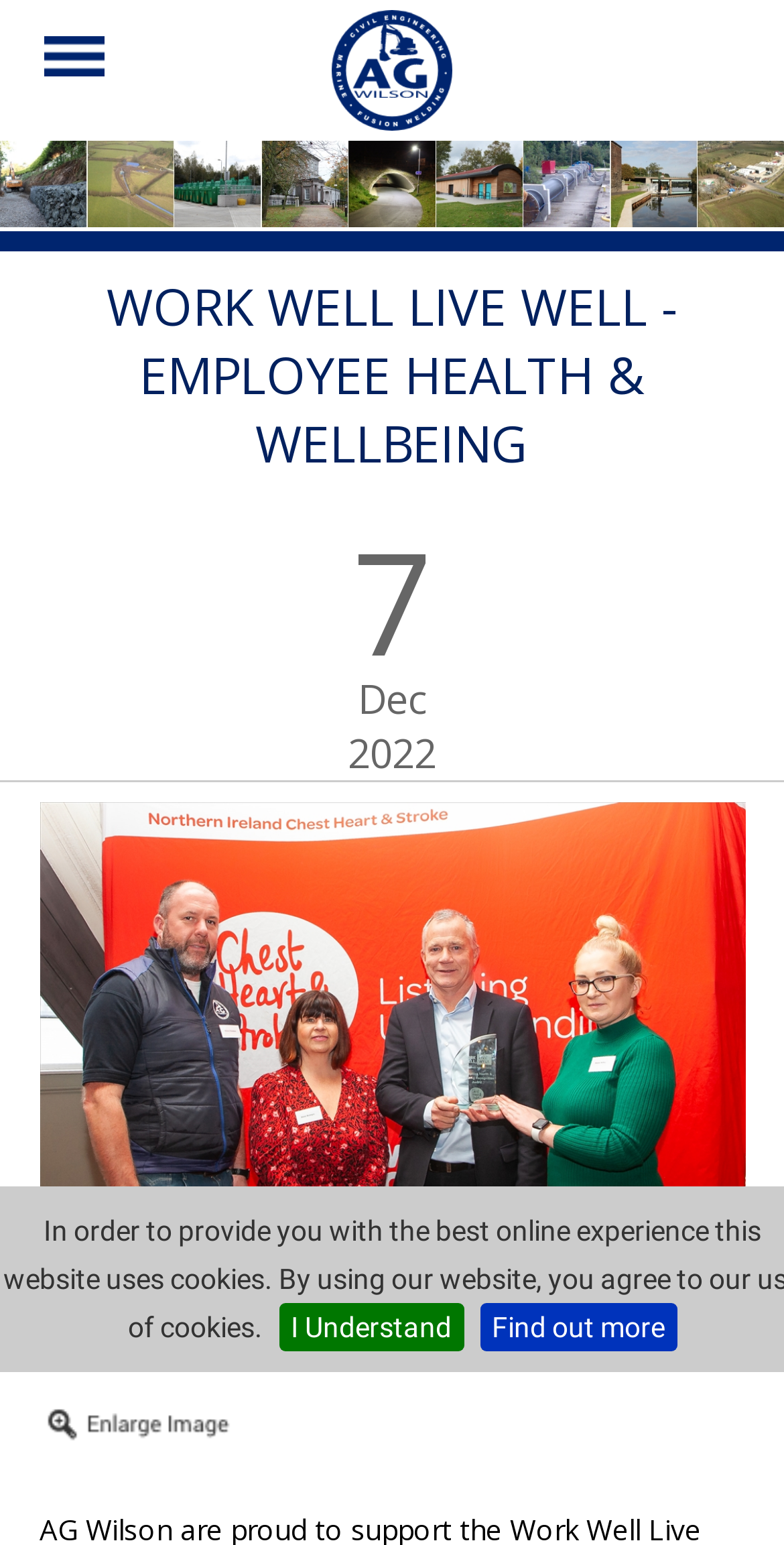Please respond to the question with a concise word or phrase:
What is the main theme of the webpage?

Employee Health & Wellbeing